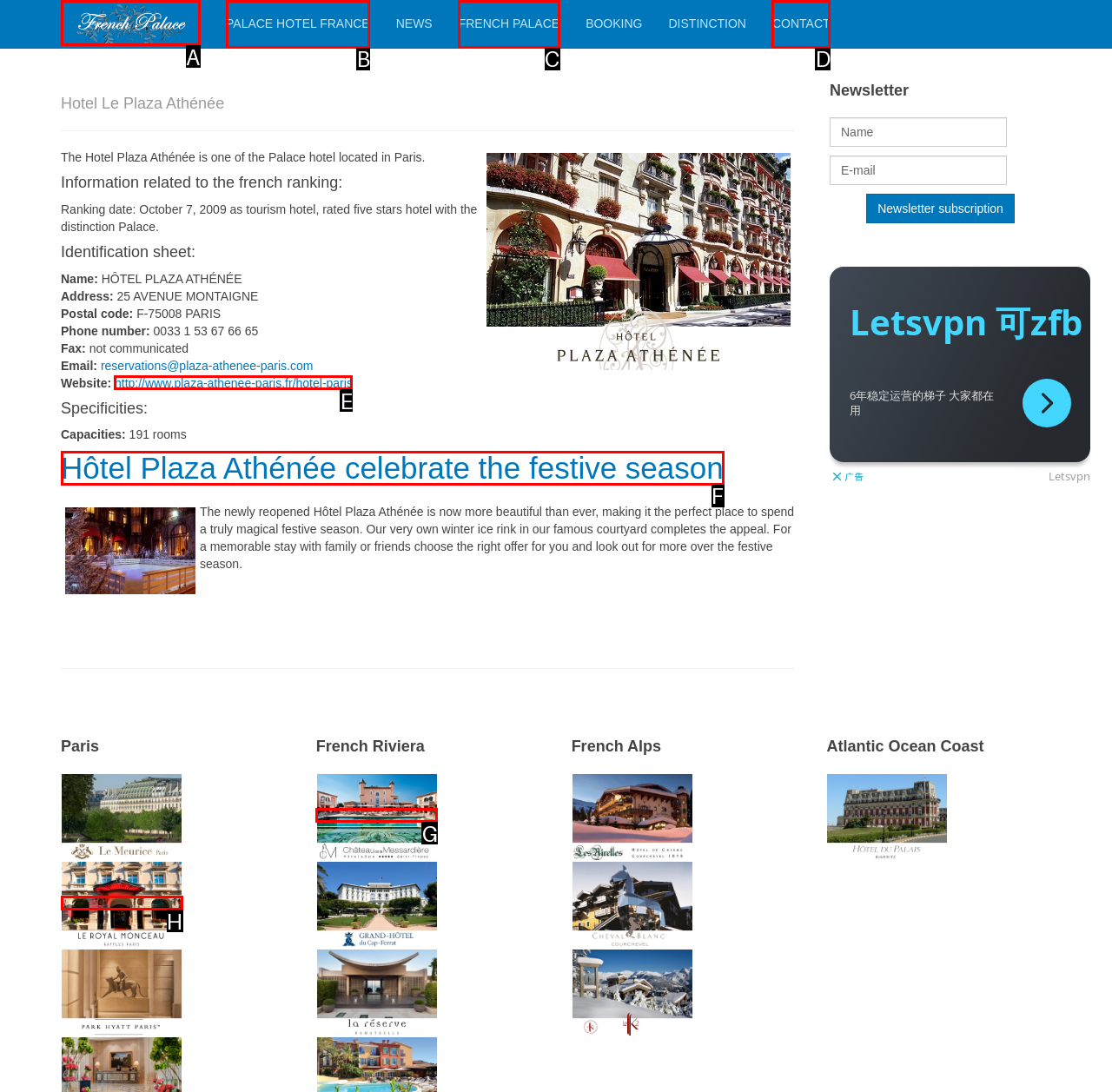Point out the specific HTML element to click to complete this task: Check the 'CONTACT' information Reply with the letter of the chosen option.

None